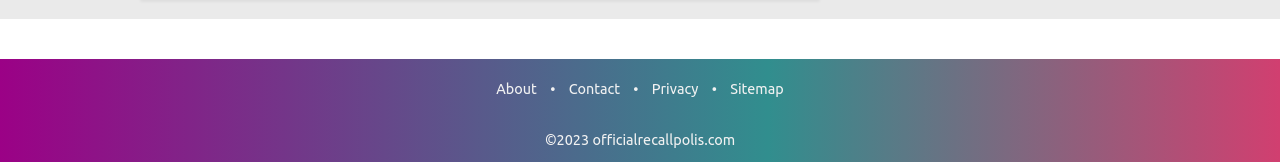Please provide a one-word or short phrase answer to the question:
How many links are in the footer?

4